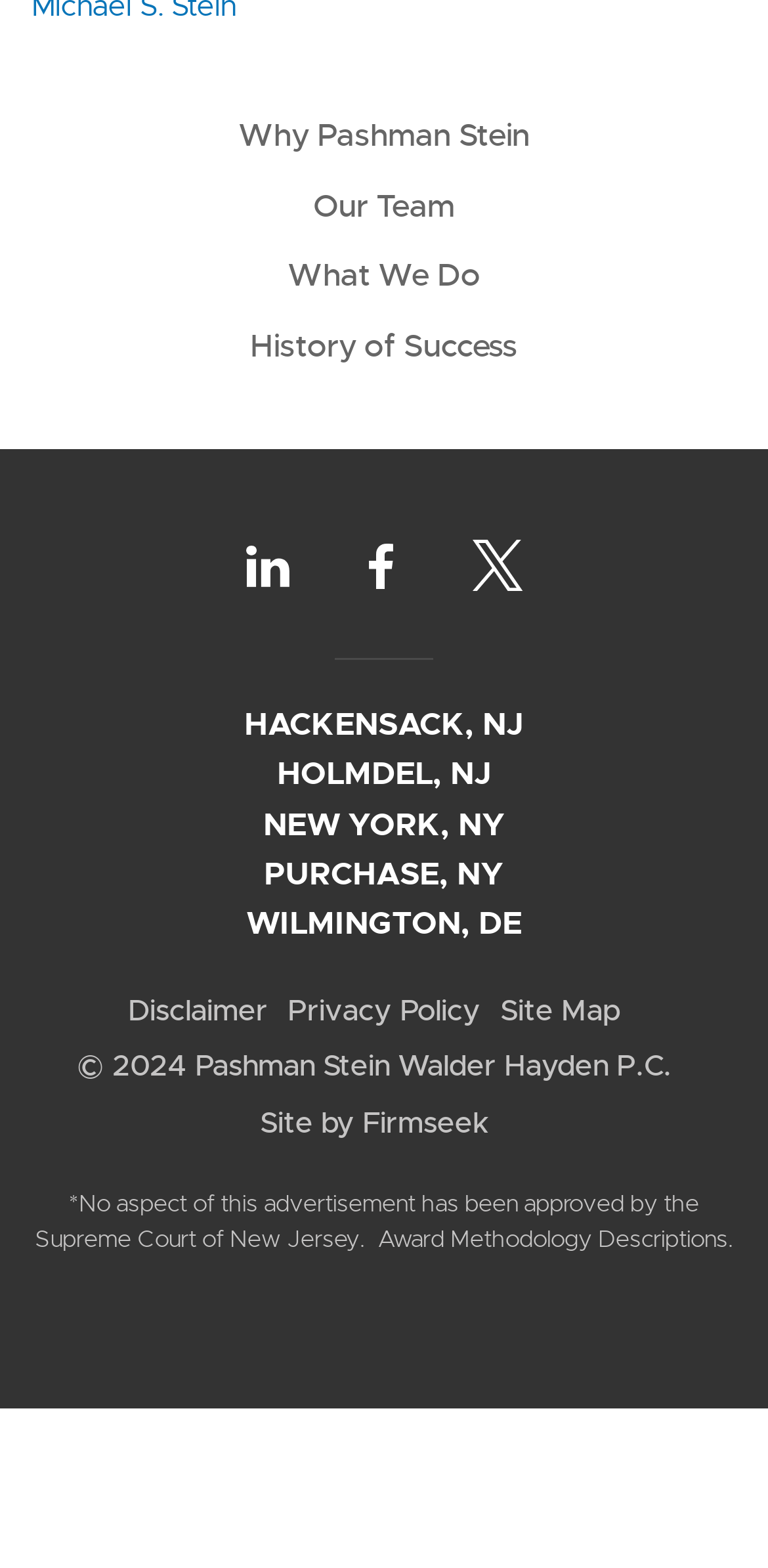Determine the bounding box coordinates of the clickable area required to perform the following instruction: "go to home page". The coordinates should be represented as four float numbers between 0 and 1: [left, top, right, bottom].

None